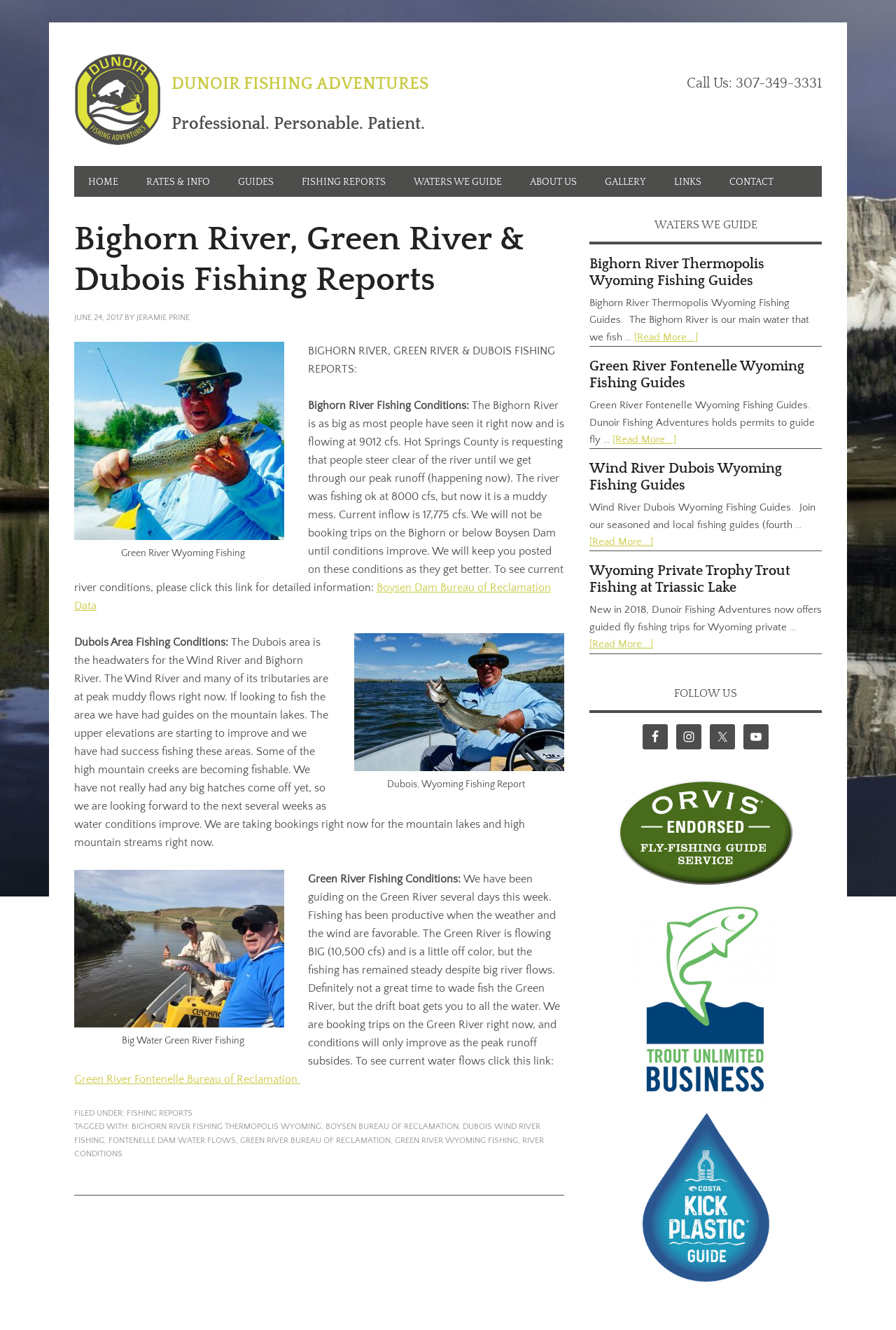Locate the bounding box coordinates of the element that needs to be clicked to carry out the instruction: "View the Bighorn River, Green River & Dubois Fishing Reports". The coordinates should be given as four float numbers ranging from 0 to 1, i.e., [left, top, right, bottom].

[0.083, 0.165, 0.63, 0.225]